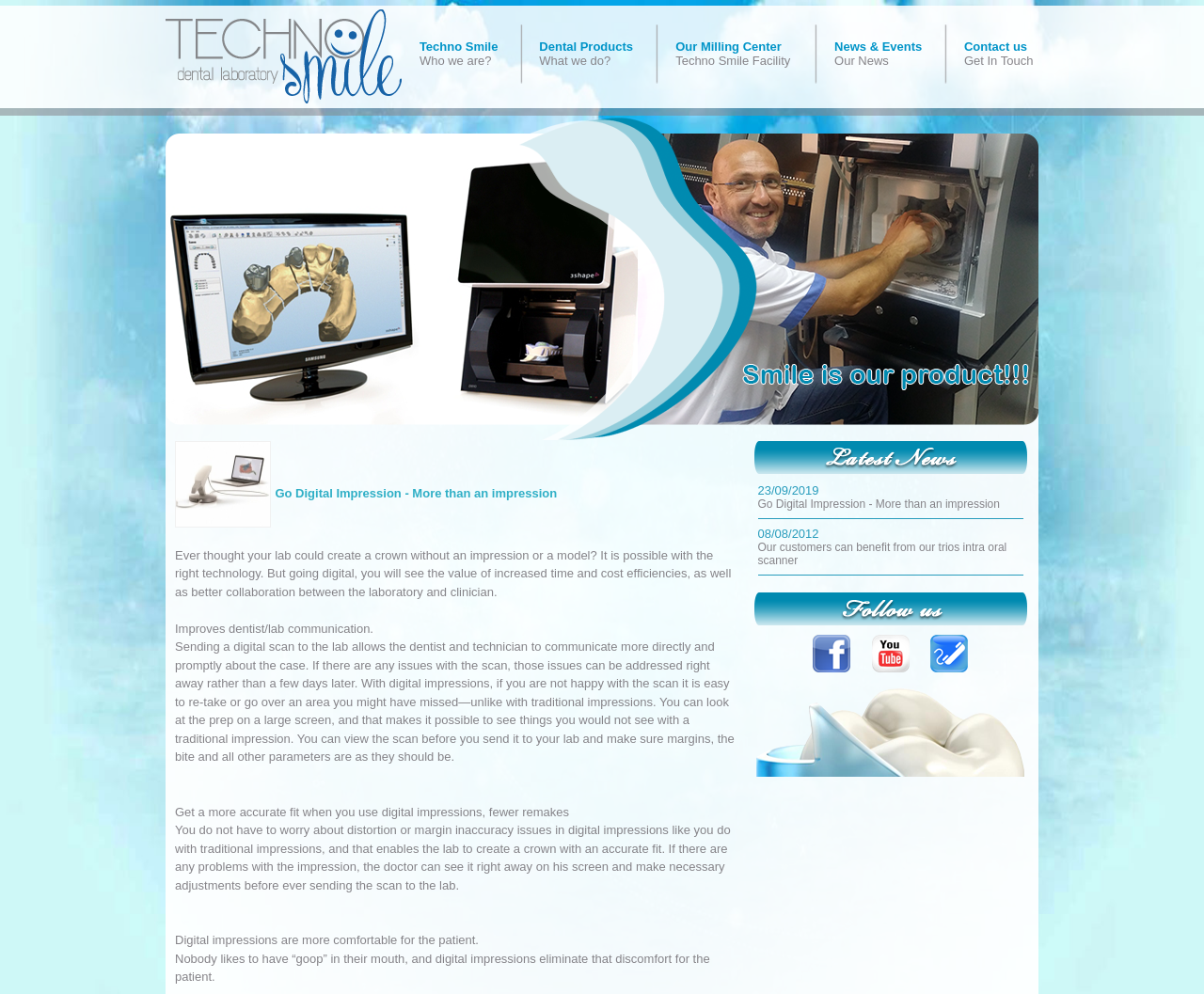Find the bounding box coordinates for the area you need to click to carry out the instruction: "Click the close button". The coordinates should be four float numbers between 0 and 1, indicated as [left, top, right, bottom].

None